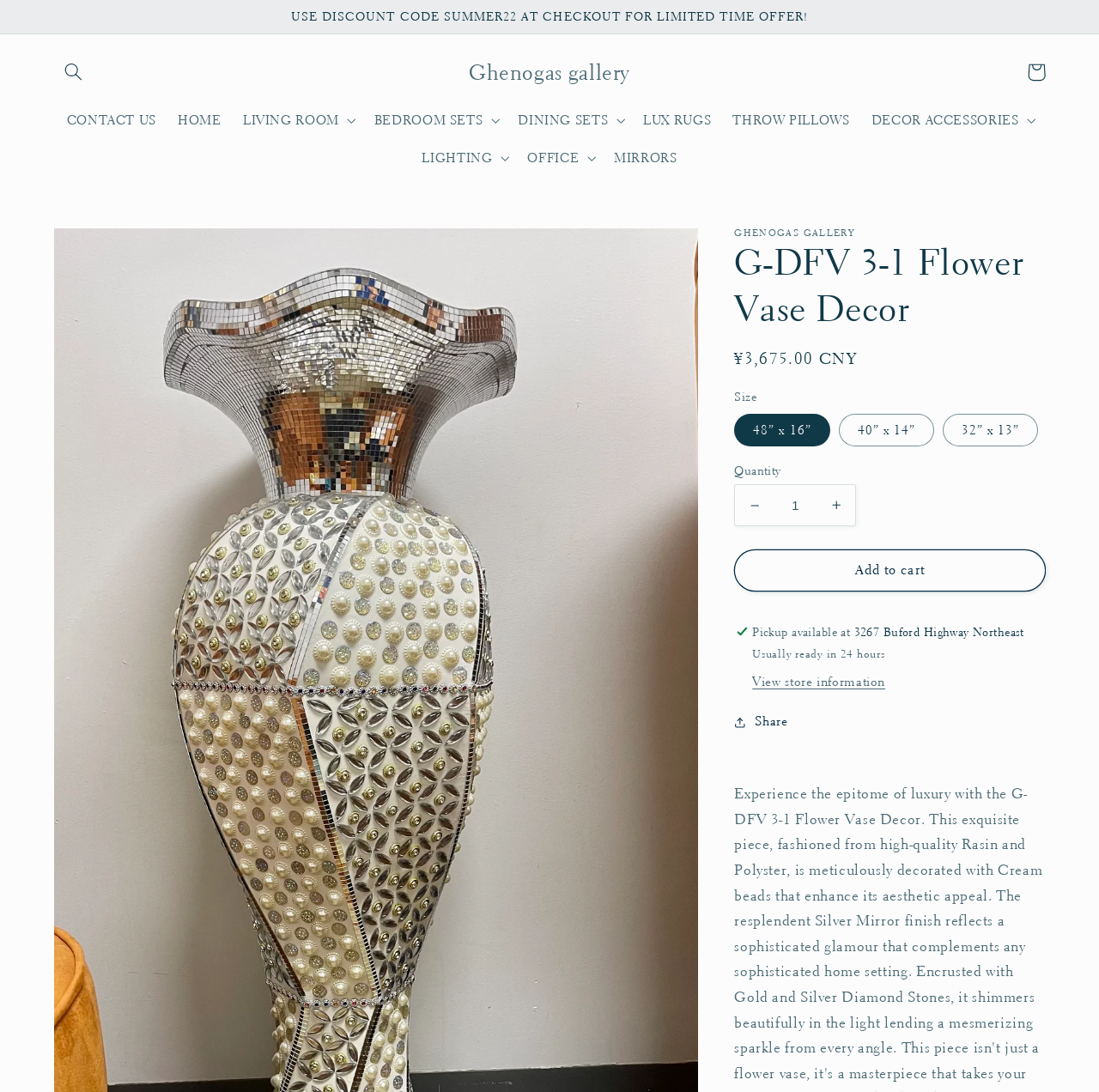Determine the bounding box coordinates of the clickable element to complete this instruction: "Visit Ghenogas gallery". Provide the coordinates in the format of four float numbers between 0 and 1, [left, top, right, bottom].

[0.42, 0.05, 0.58, 0.082]